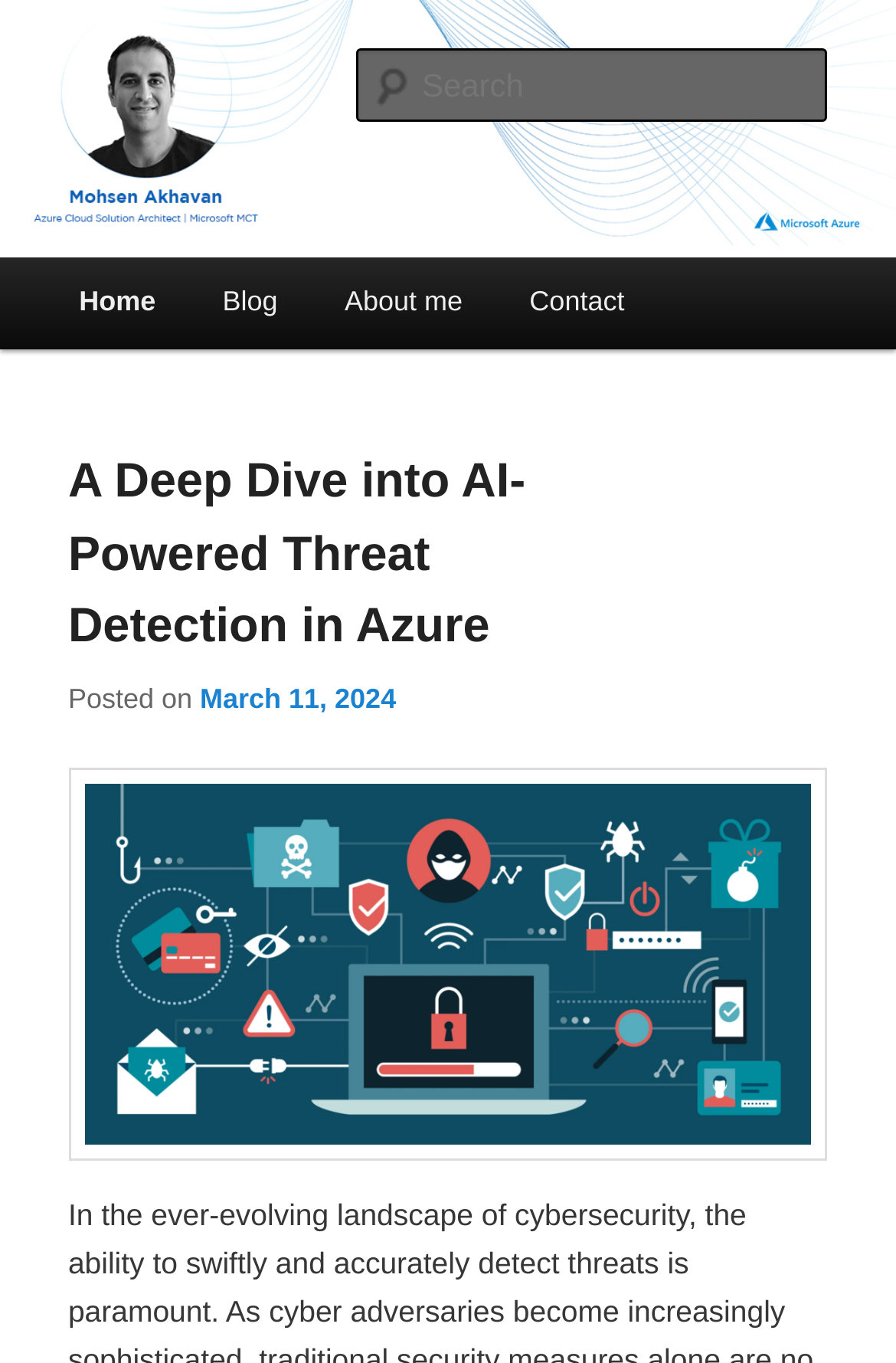Please determine the bounding box coordinates of the element's region to click for the following instruction: "search for something".

[0.396, 0.036, 0.924, 0.09]